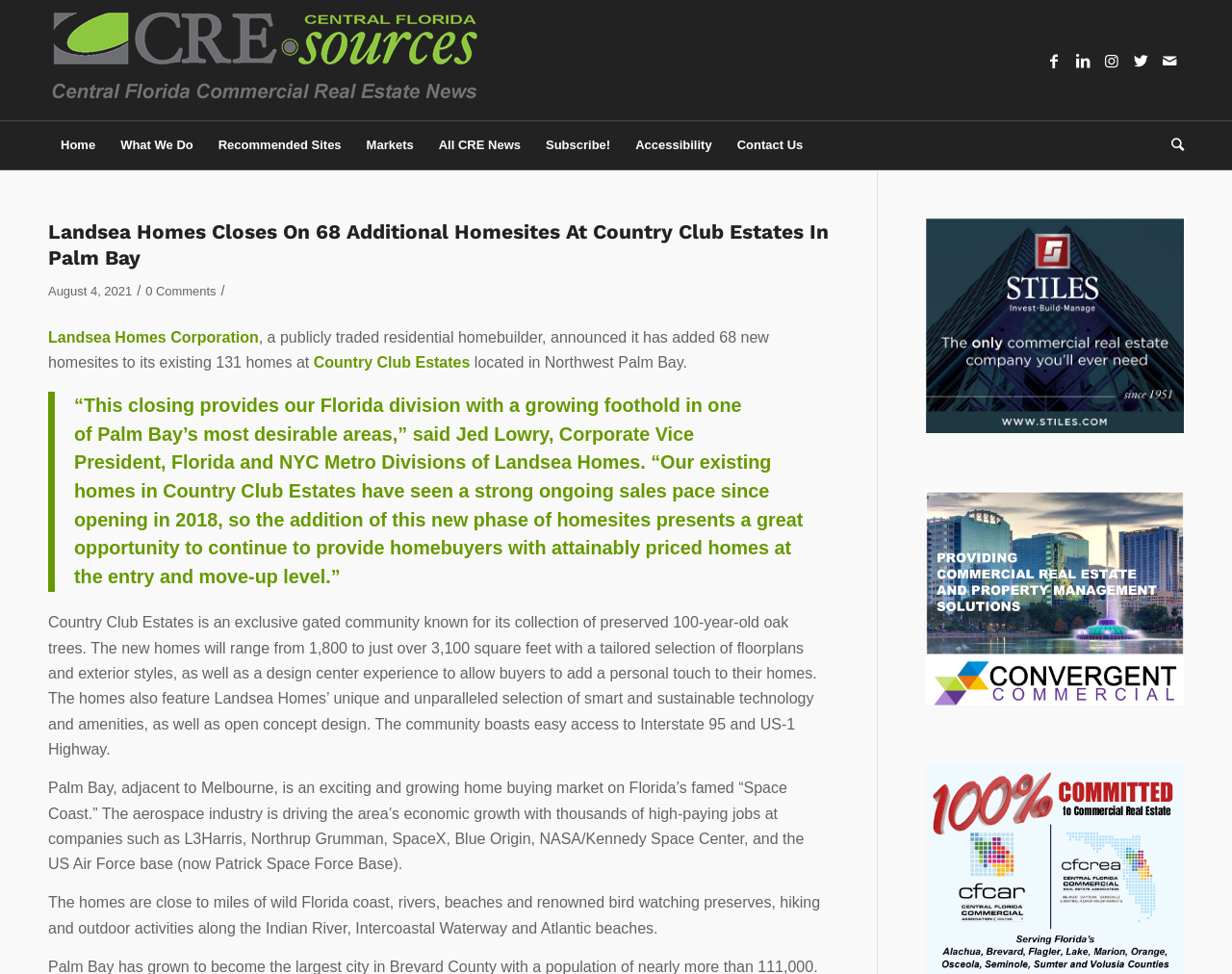Locate the bounding box coordinates of the area you need to click to fulfill this instruction: 'Click on the link to Facebook'. The coordinates must be in the form of four float numbers ranging from 0 to 1: [left, top, right, bottom].

[0.844, 0.047, 0.867, 0.077]